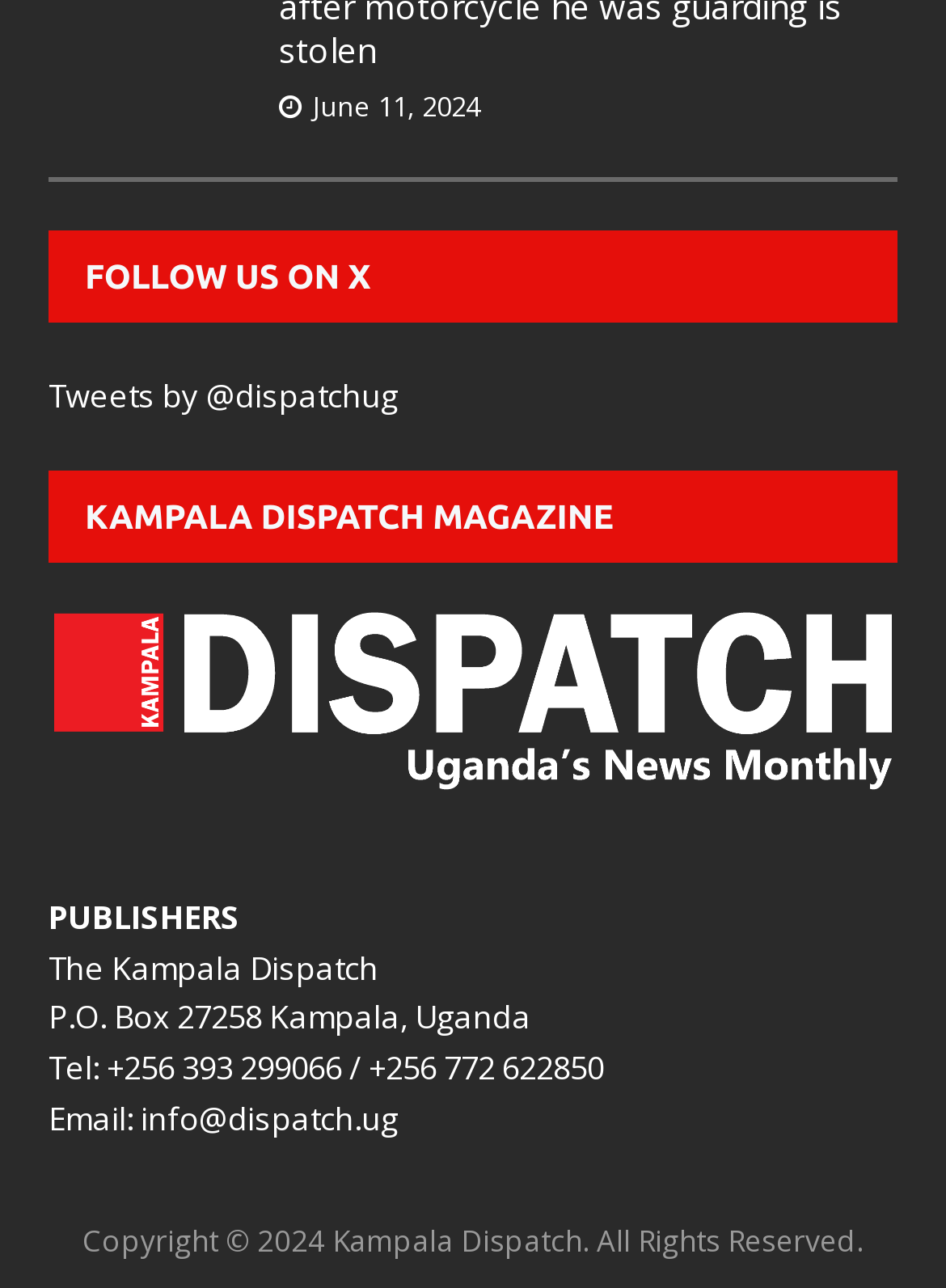Examine the screenshot and answer the question in as much detail as possible: What is the name of the magazine?

The name of the magazine is mentioned in a heading element on the webpage, which is 'KAMPALA DISPATCH MAGAZINE', suggesting that it is the title of the magazine or publication.